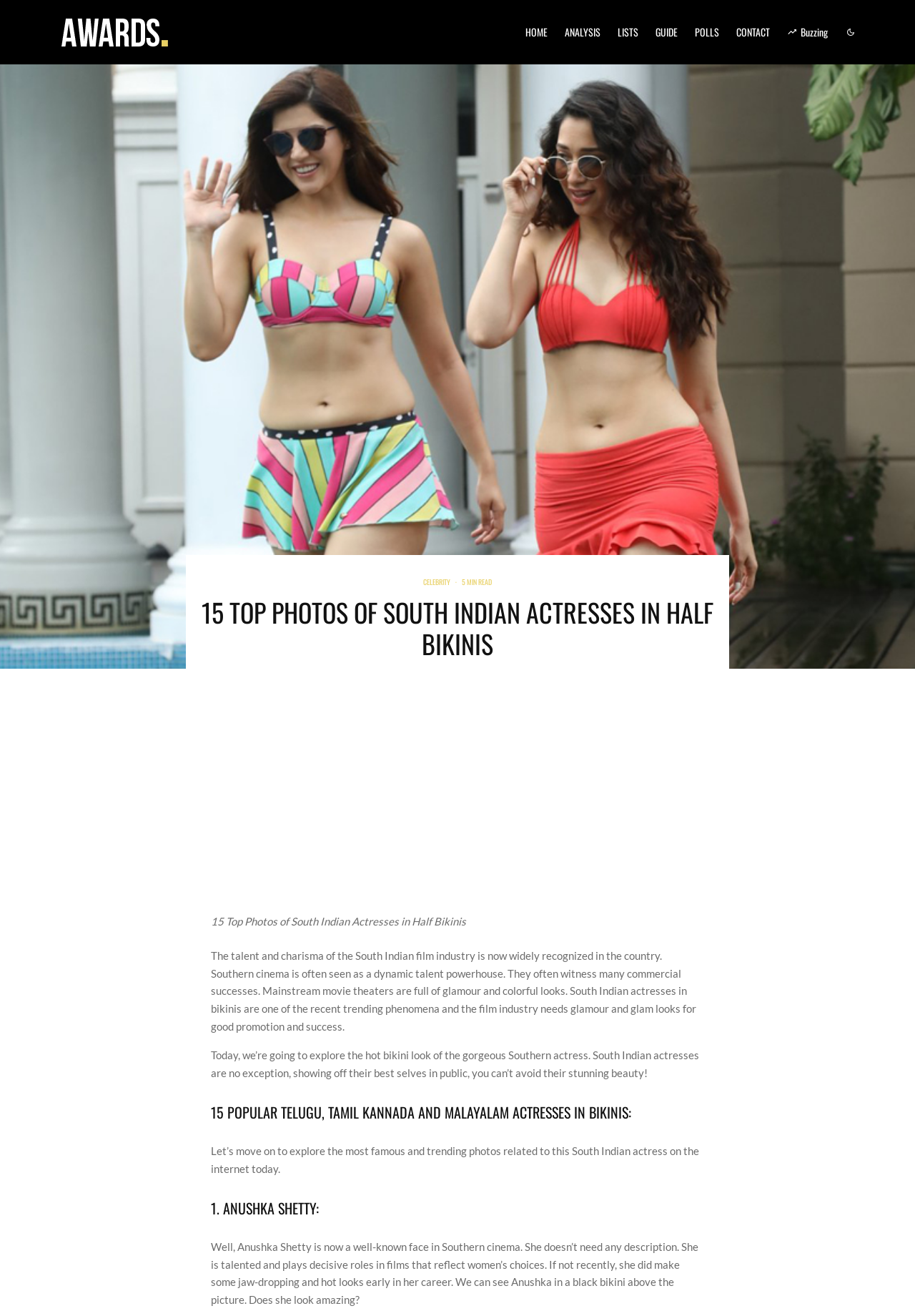Find the bounding box coordinates of the area that needs to be clicked in order to achieve the following instruction: "Contact the website administrator". The coordinates should be specified as four float numbers between 0 and 1, i.e., [left, top, right, bottom].

[0.795, 0.0, 0.851, 0.049]